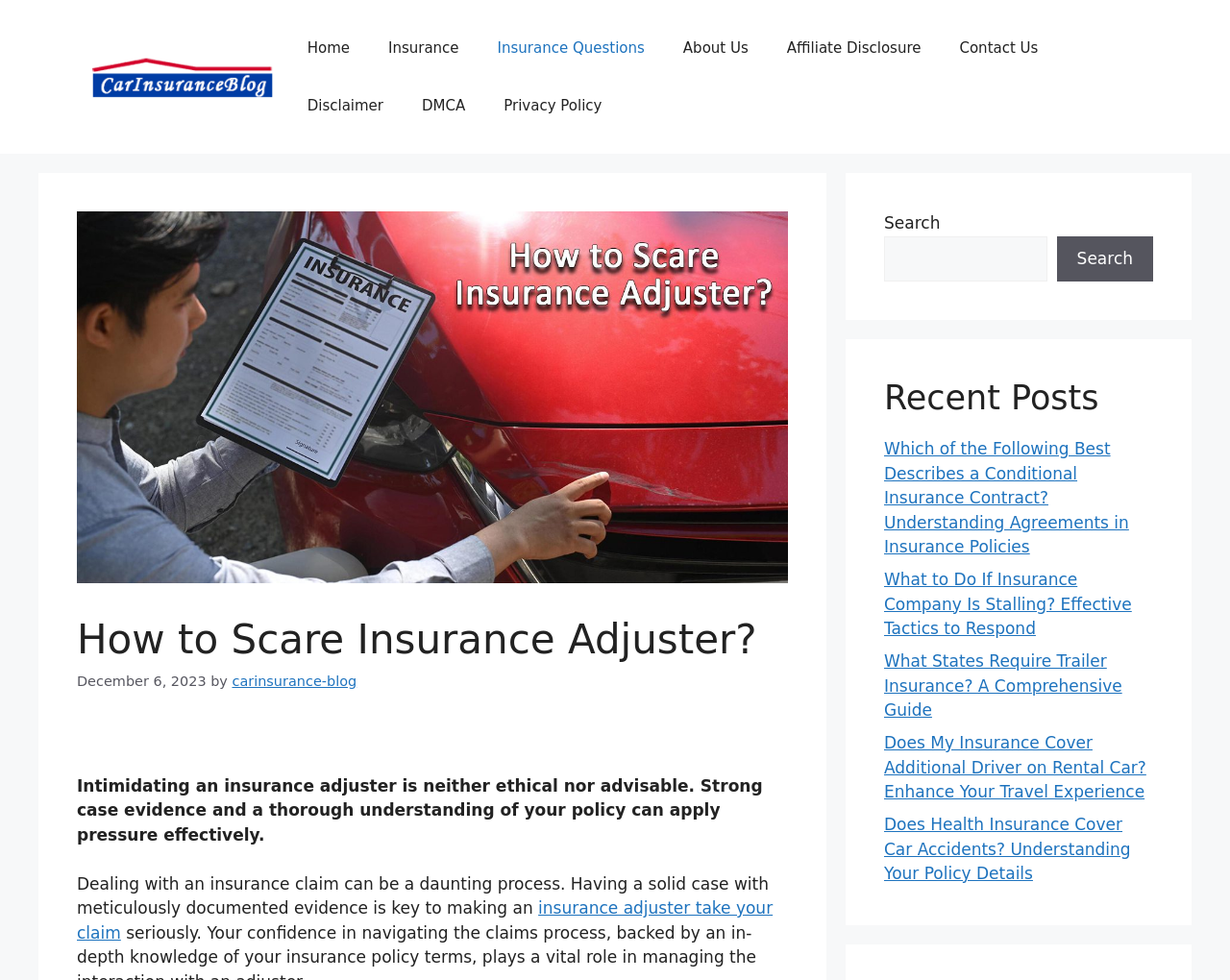What is the primary topic of this webpage?
From the details in the image, answer the question comprehensively.

The primary topic of this webpage is about dealing with insurance adjusters, as indicated by the heading 'How to Scare Insurance Adjuster?' and the content that follows, which provides advice on how to effectively handle insurance claims.